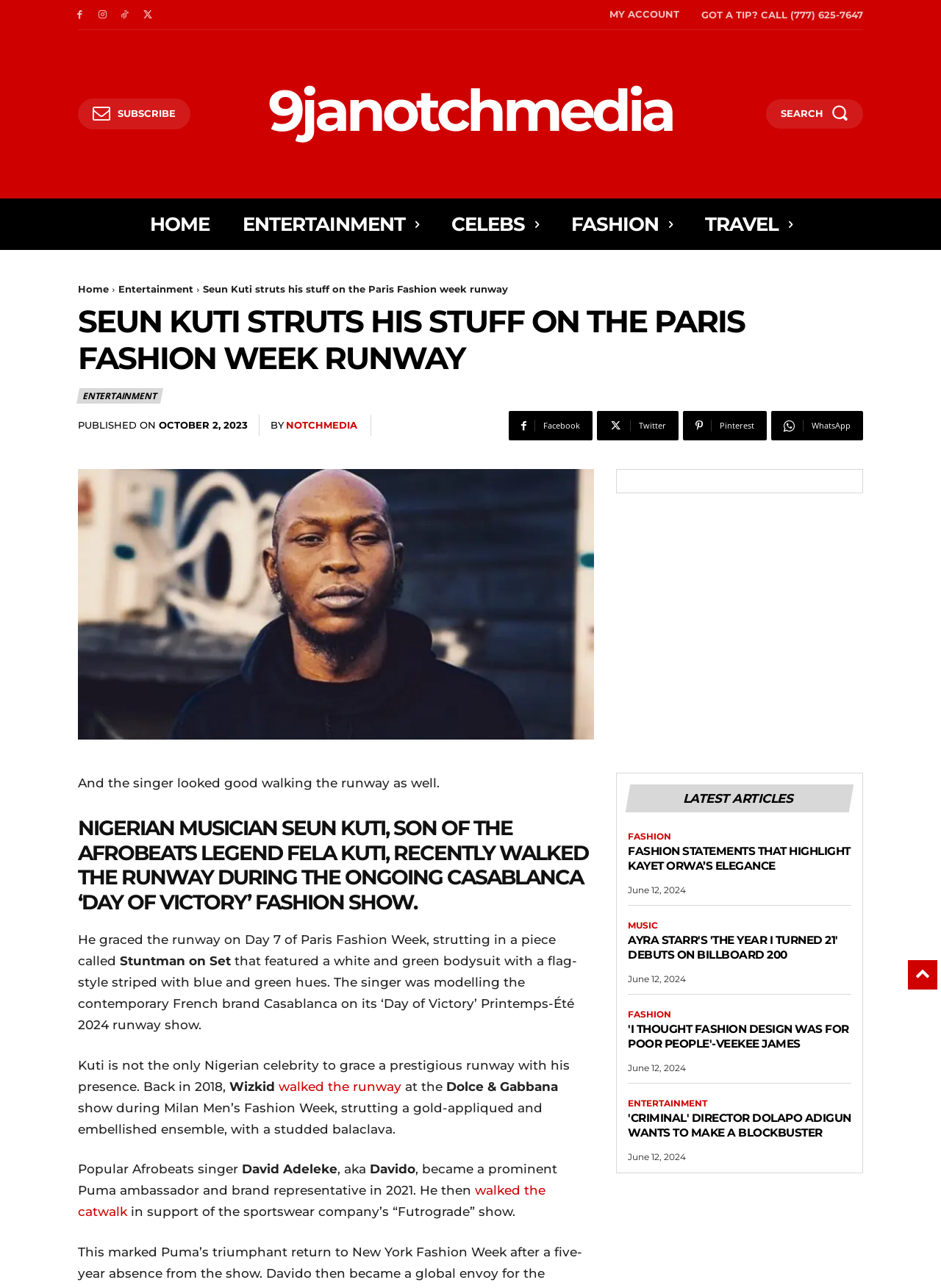Select the bounding box coordinates of the element I need to click to carry out the following instruction: "Click on the 'HOME' link".

[0.159, 0.154, 0.222, 0.194]